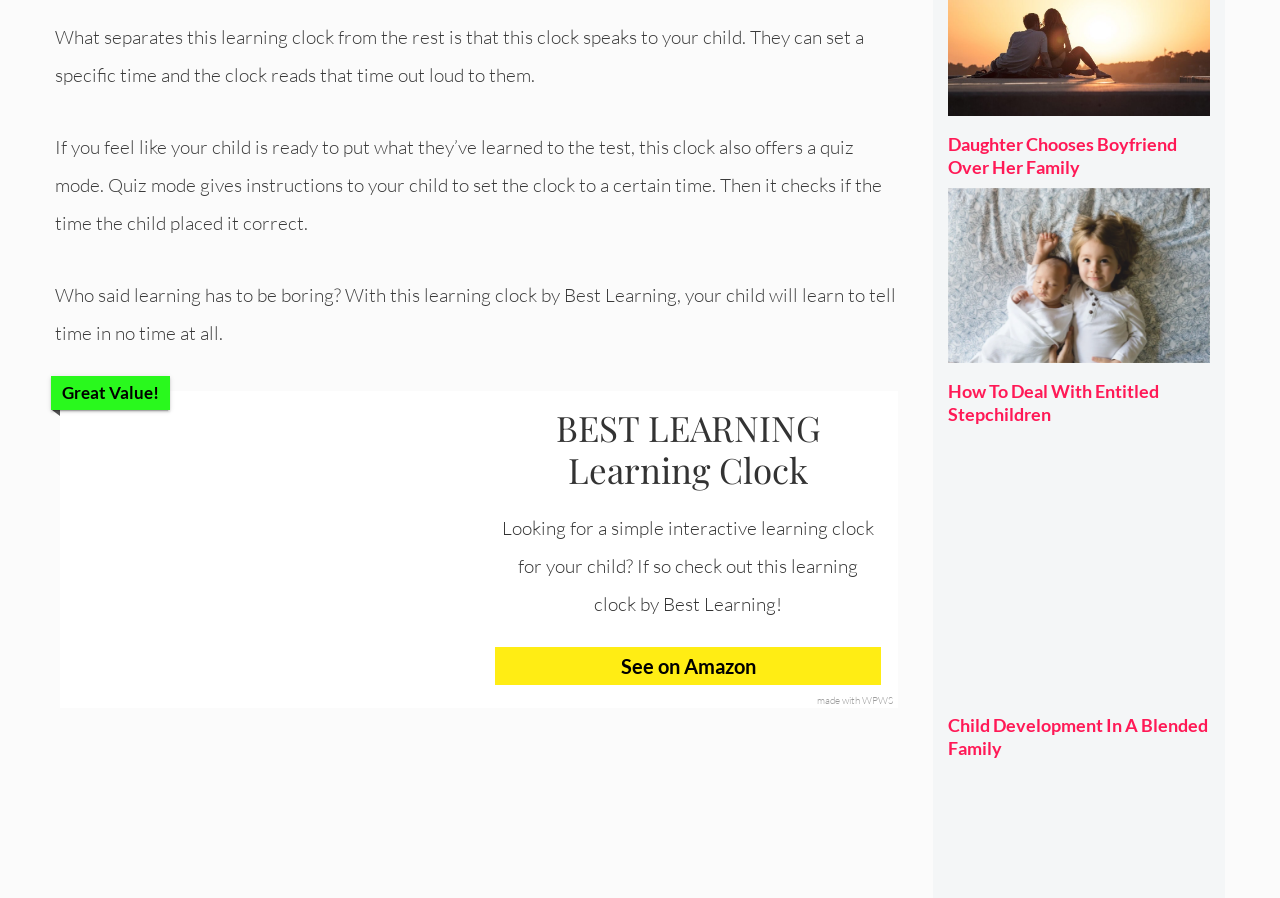Could you determine the bounding box coordinates of the clickable element to complete the instruction: "Explore the 'Daughter Chooses Boyfriend Over Her Family' article"? Provide the coordinates as four float numbers between 0 and 1, i.e., [left, top, right, bottom].

[0.74, 0.148, 0.945, 0.199]